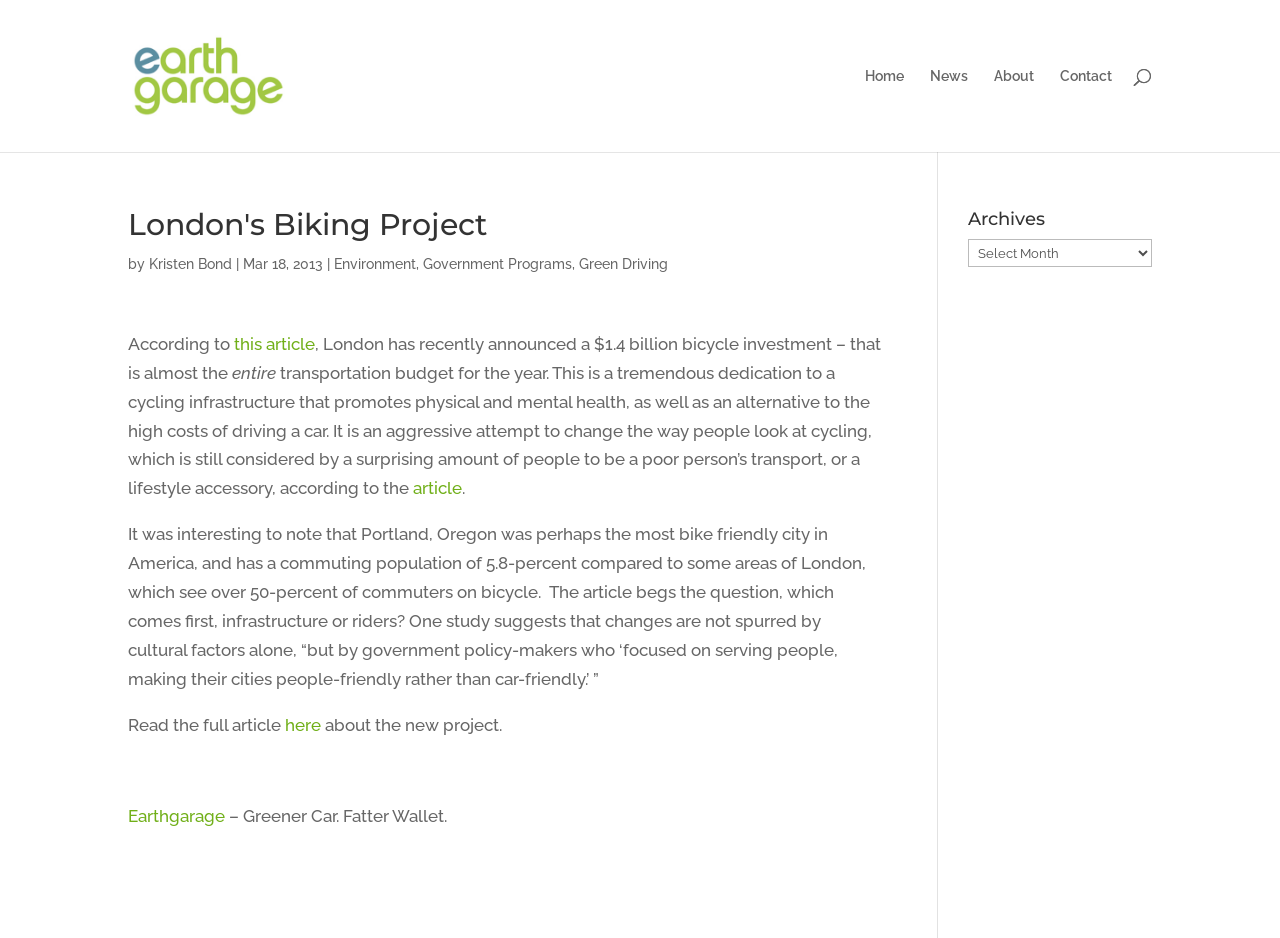Mark the bounding box of the element that matches the following description: "Green Driving".

[0.452, 0.273, 0.522, 0.29]